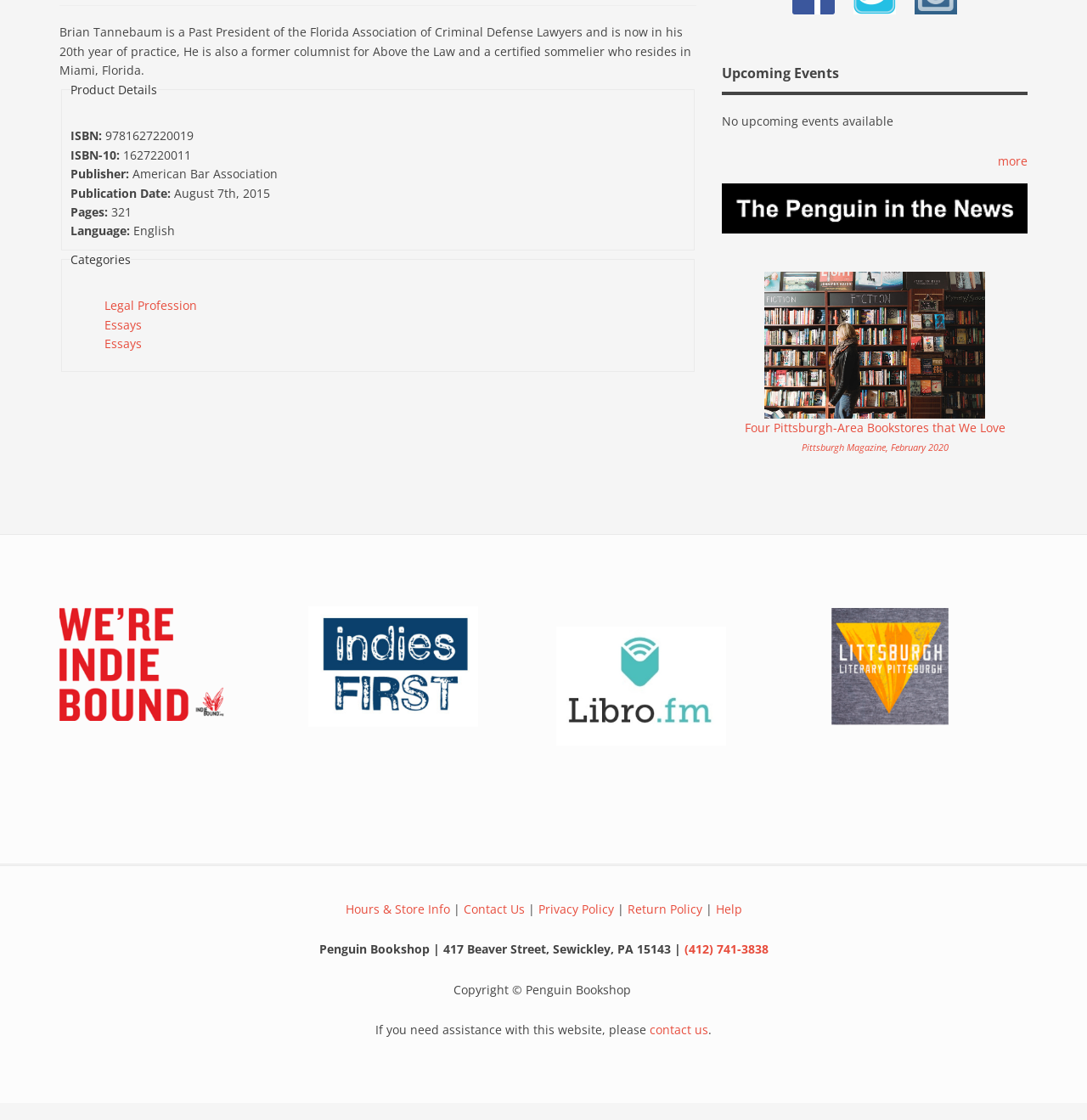Find the bounding box coordinates of the clickable region needed to perform the following instruction: "View product details". The coordinates should be provided as four float numbers between 0 and 1, i.e., [left, top, right, bottom].

None